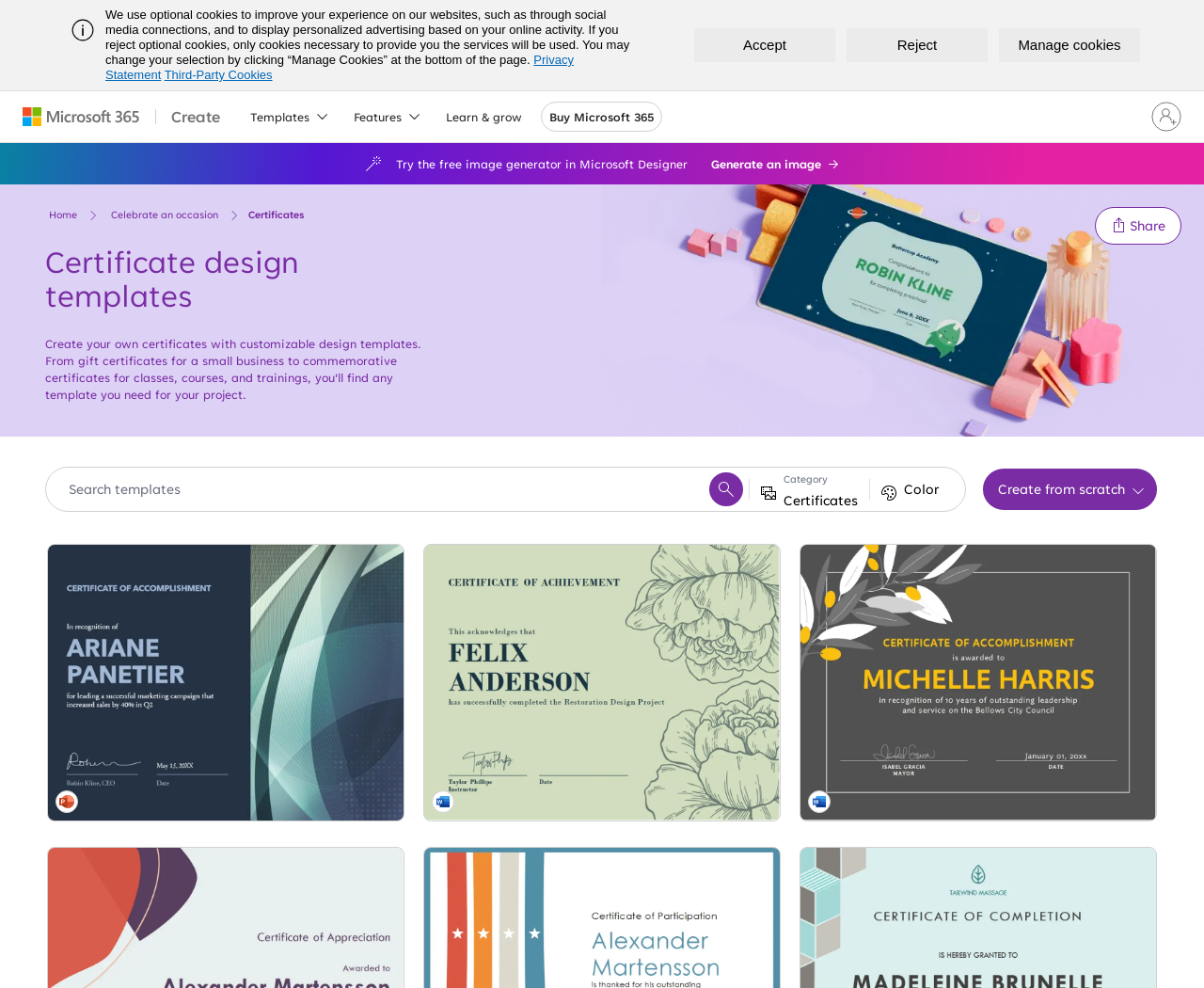Please provide a one-word or short phrase answer to the question:
What is the main purpose of this webpage?

Create certificates